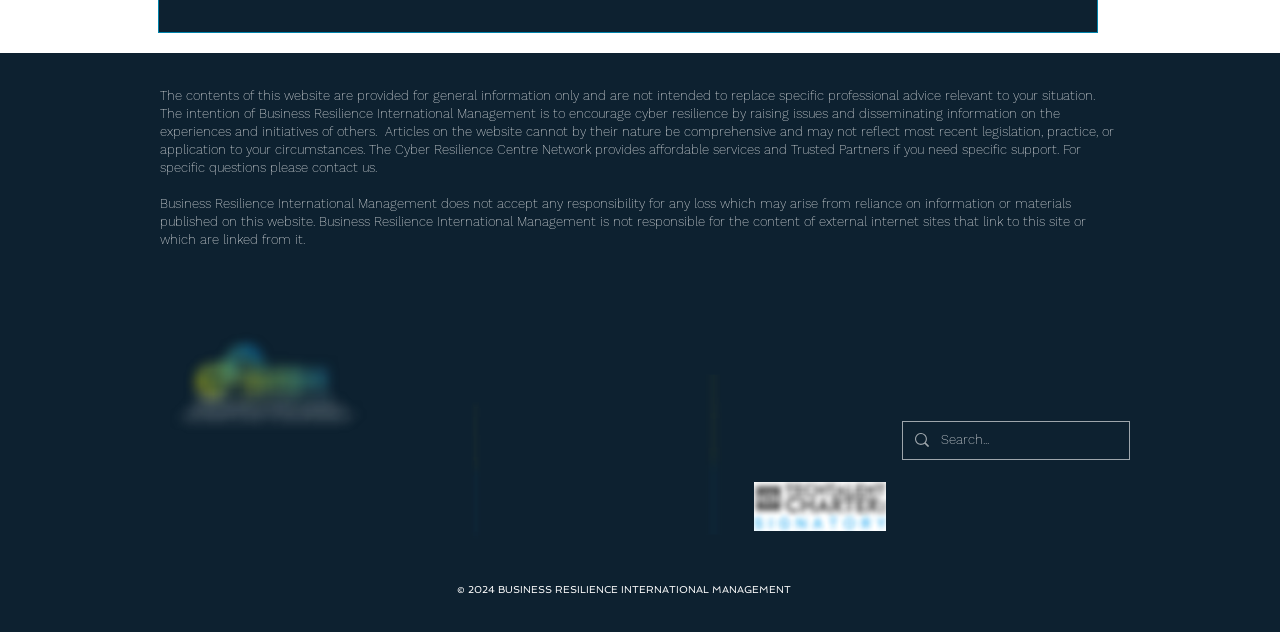Can you identify the bounding box coordinates of the clickable region needed to carry out this instruction: 'Contact Us'? The coordinates should be four float numbers within the range of 0 to 1, stated as [left, top, right, bottom].

[0.386, 0.835, 0.438, 0.863]